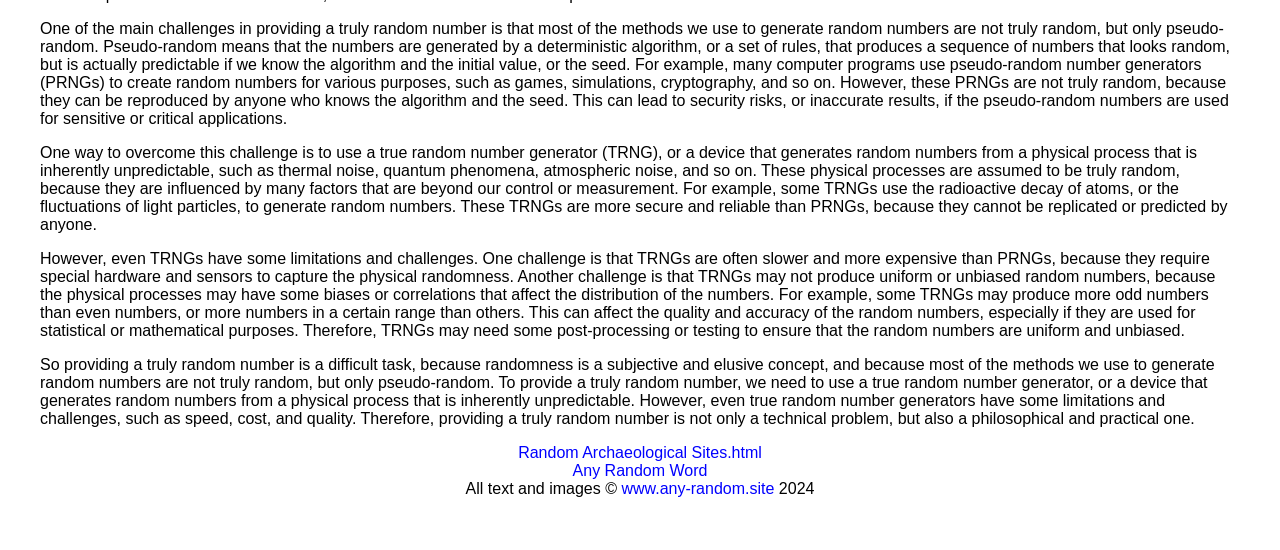What is the limitation of true random number generators?
Provide a well-explained and detailed answer to the question.

One of the limitations of true random number generators is that they are often slower and more expensive than pseudo-random number generators, because they require special hardware and sensors to capture the physical randomness. Additionally, they may not produce uniform or unbiased random numbers, which can affect the quality and accuracy of the random numbers.